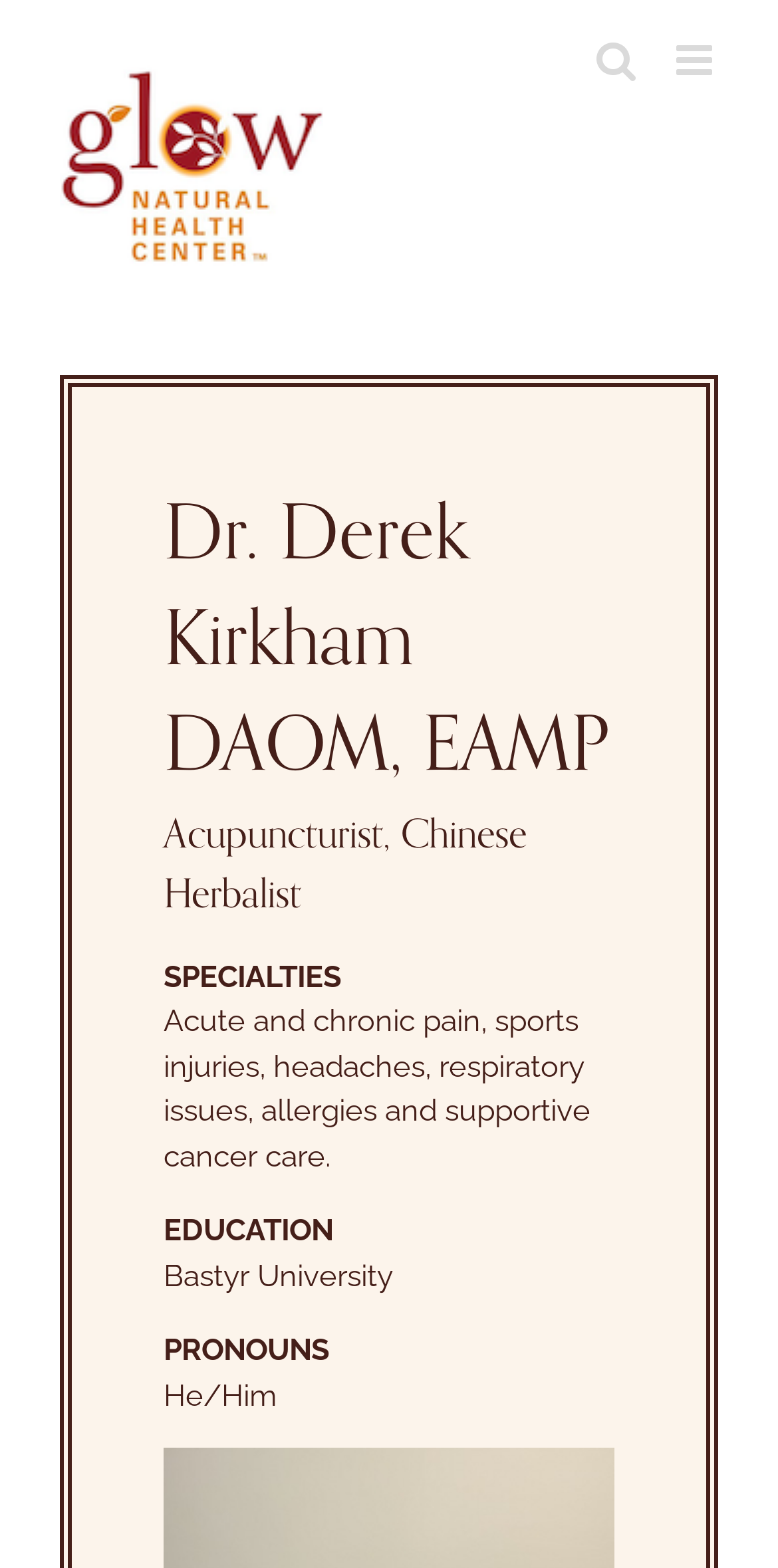Please locate the UI element described by "alt="Glow Natural Health Center Logo"" and provide its bounding box coordinates.

[0.077, 0.025, 0.415, 0.182]